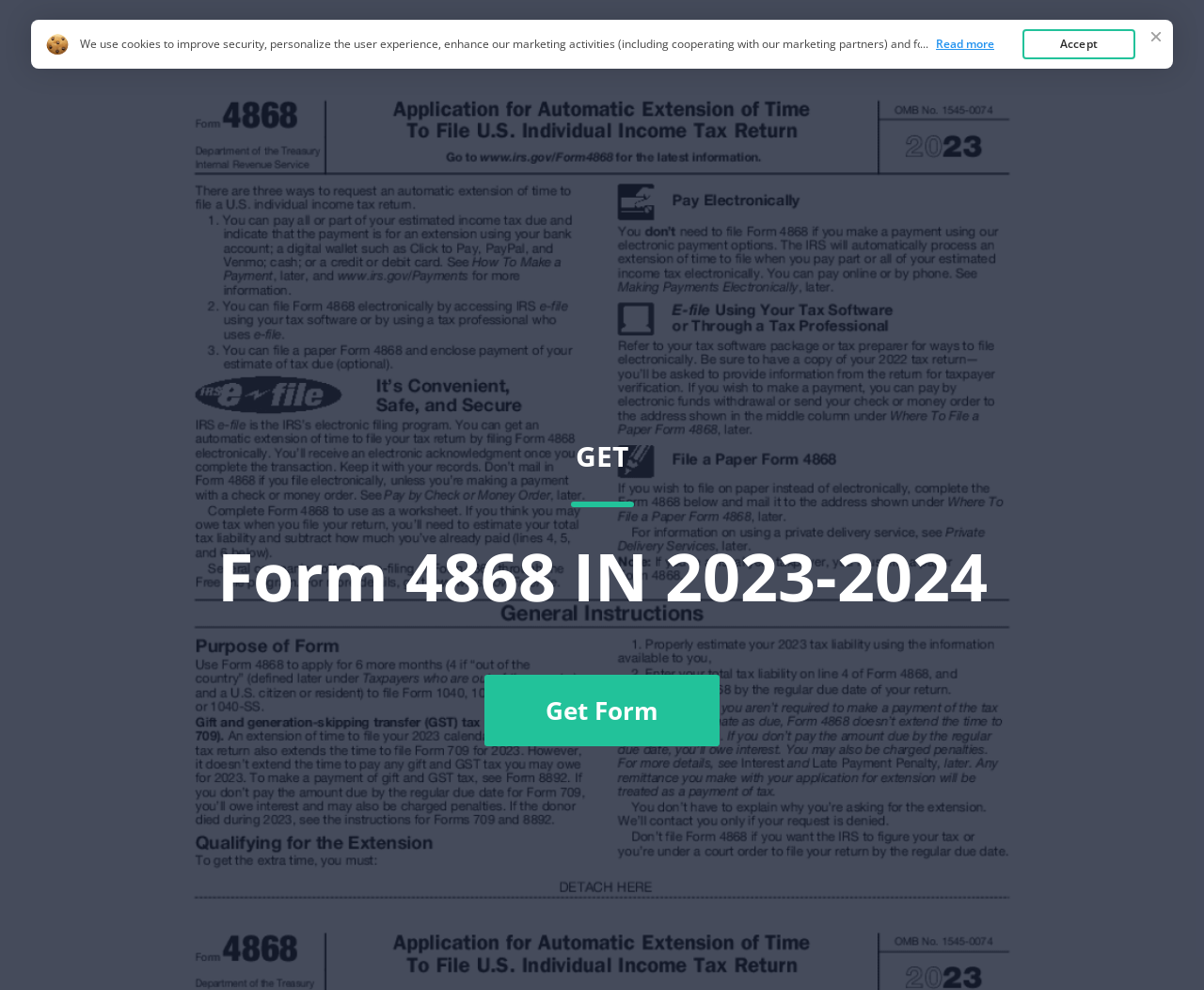What is the current year of the form?
Please answer the question with a single word or phrase, referencing the image.

2023-2024